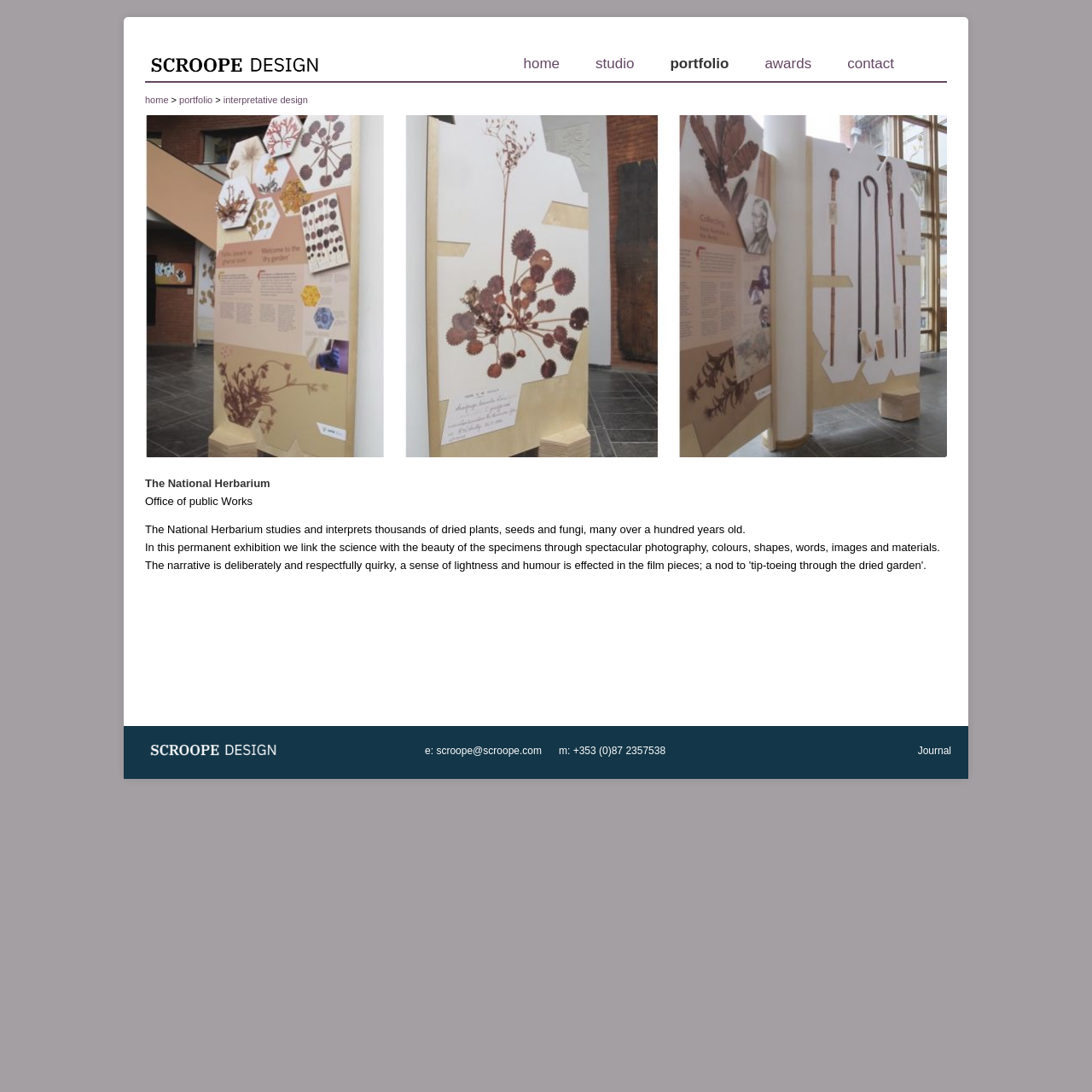Determine the bounding box coordinates of the region to click in order to accomplish the following instruction: "check email address". Provide the coordinates as four float numbers between 0 and 1, specifically [left, top, right, bottom].

[0.4, 0.682, 0.496, 0.693]